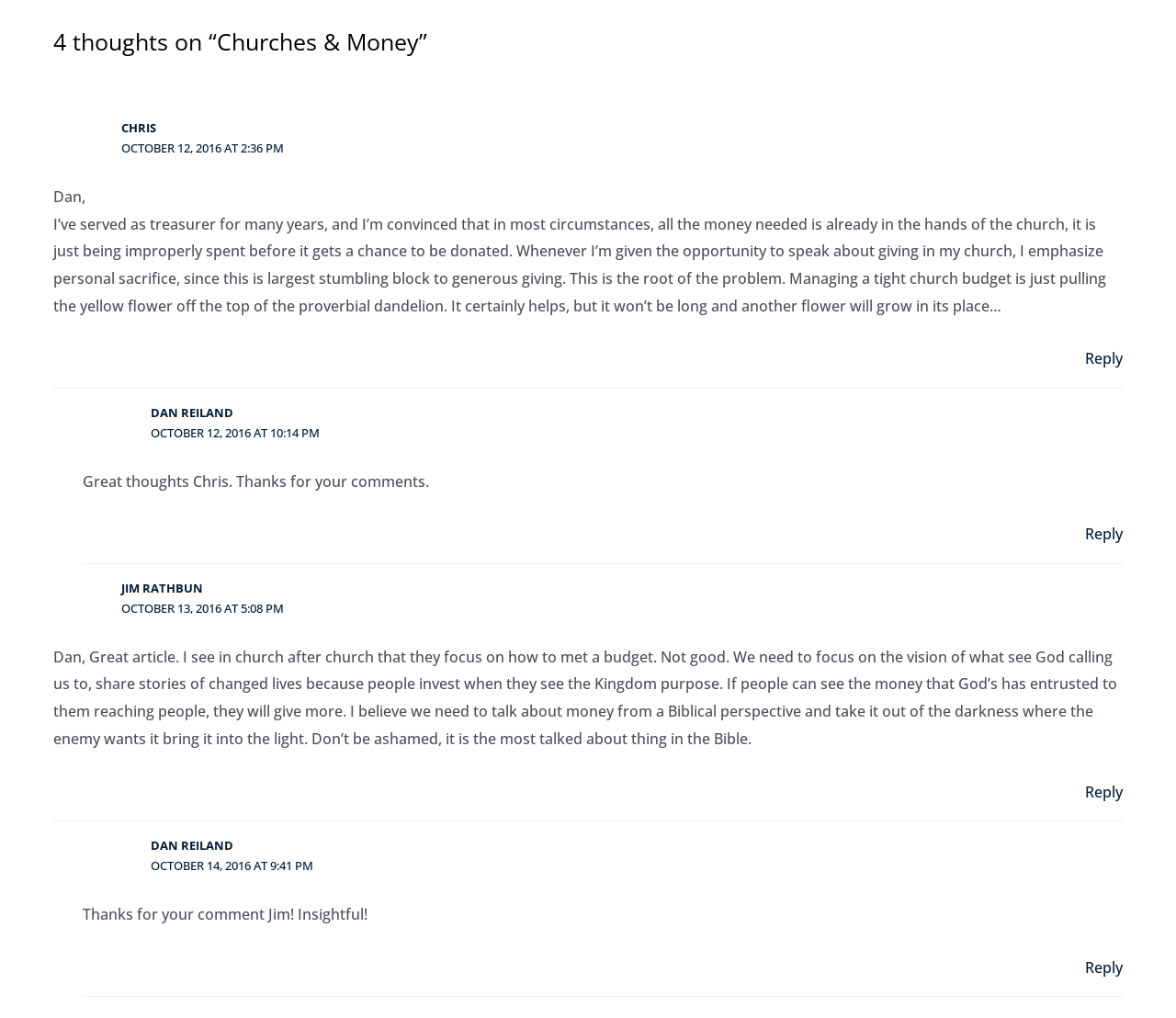Please give a succinct answer to the question in one word or phrase:
How many articles are on this webpage?

4